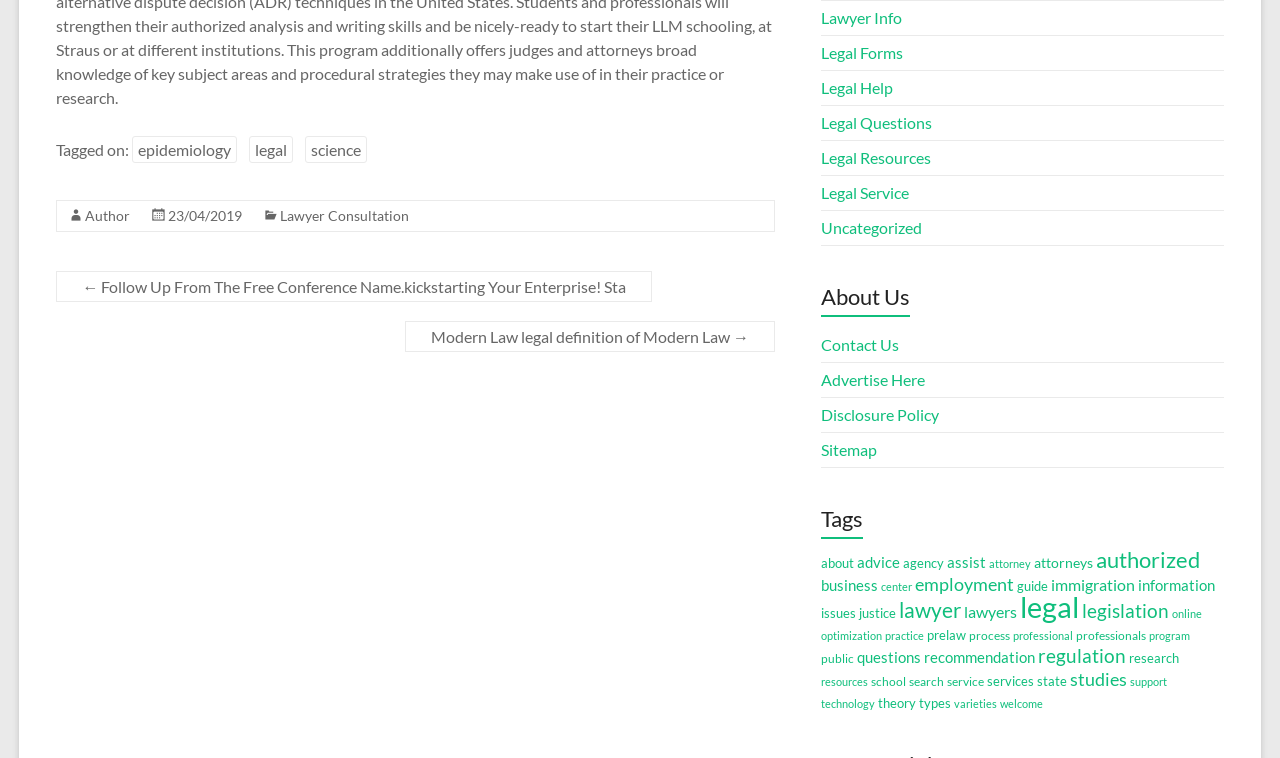Determine the bounding box coordinates for the HTML element mentioned in the following description: "Legal Service". The coordinates should be a list of four floats ranging from 0 to 1, represented as [left, top, right, bottom].

[0.641, 0.242, 0.71, 0.267]